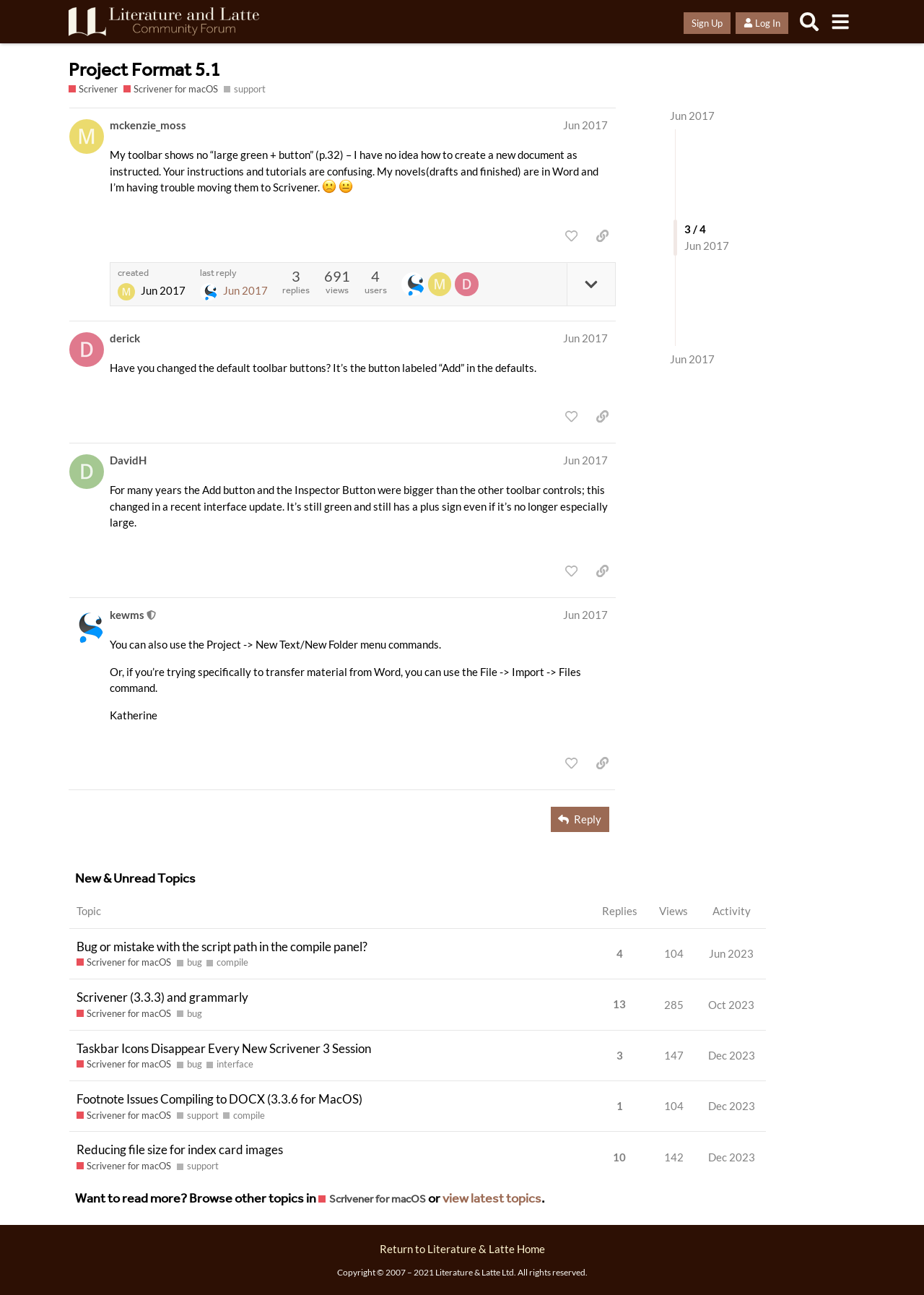Please identify the bounding box coordinates of the clickable element to fulfill the following instruction: "Read the 'Online dating Over 65' article". The coordinates should be four float numbers between 0 and 1, i.e., [left, top, right, bottom].

None